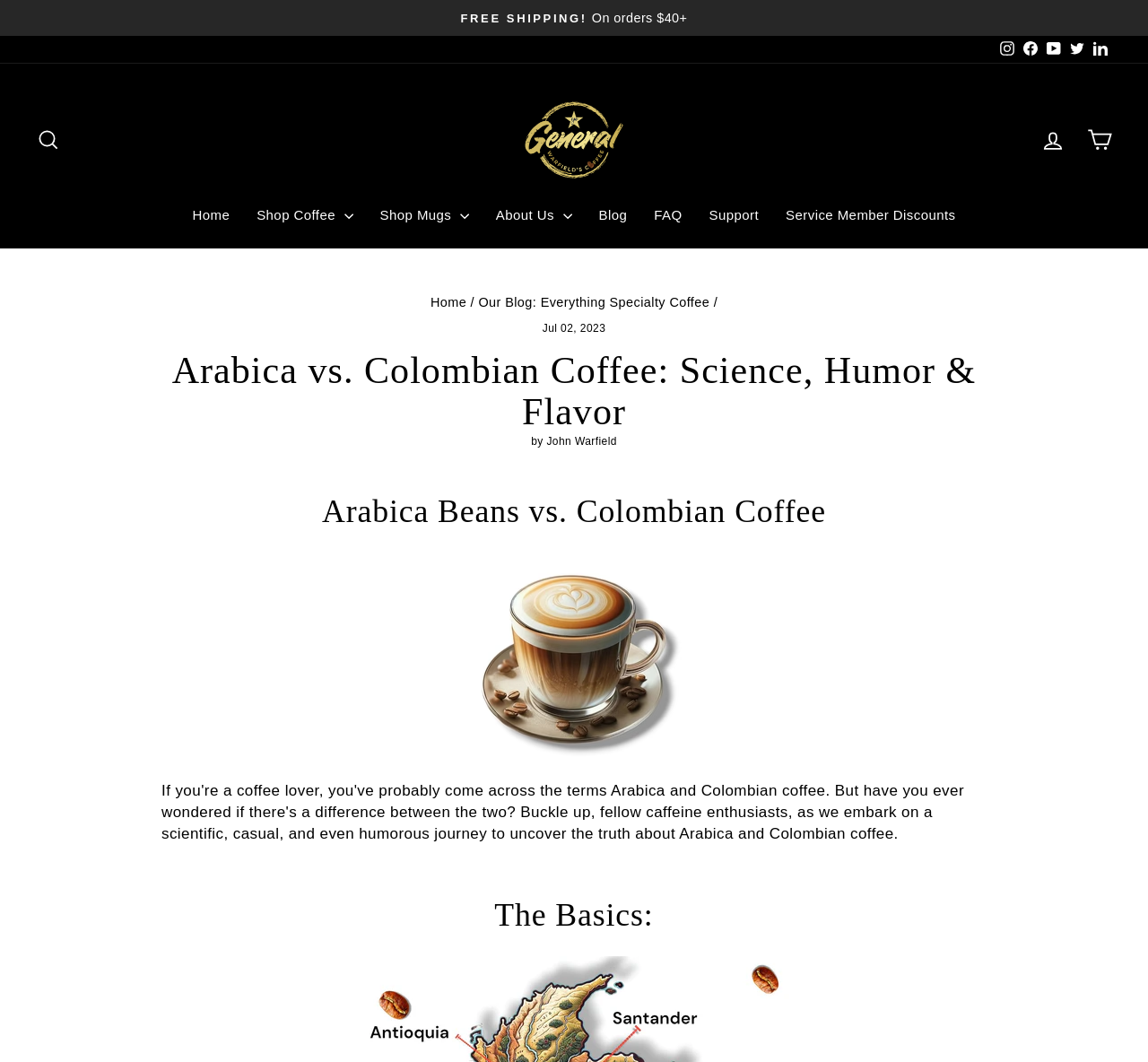Please answer the following question using a single word or phrase: 
What is the topic of the blog post?

Arabica vs. Colombian Coffee